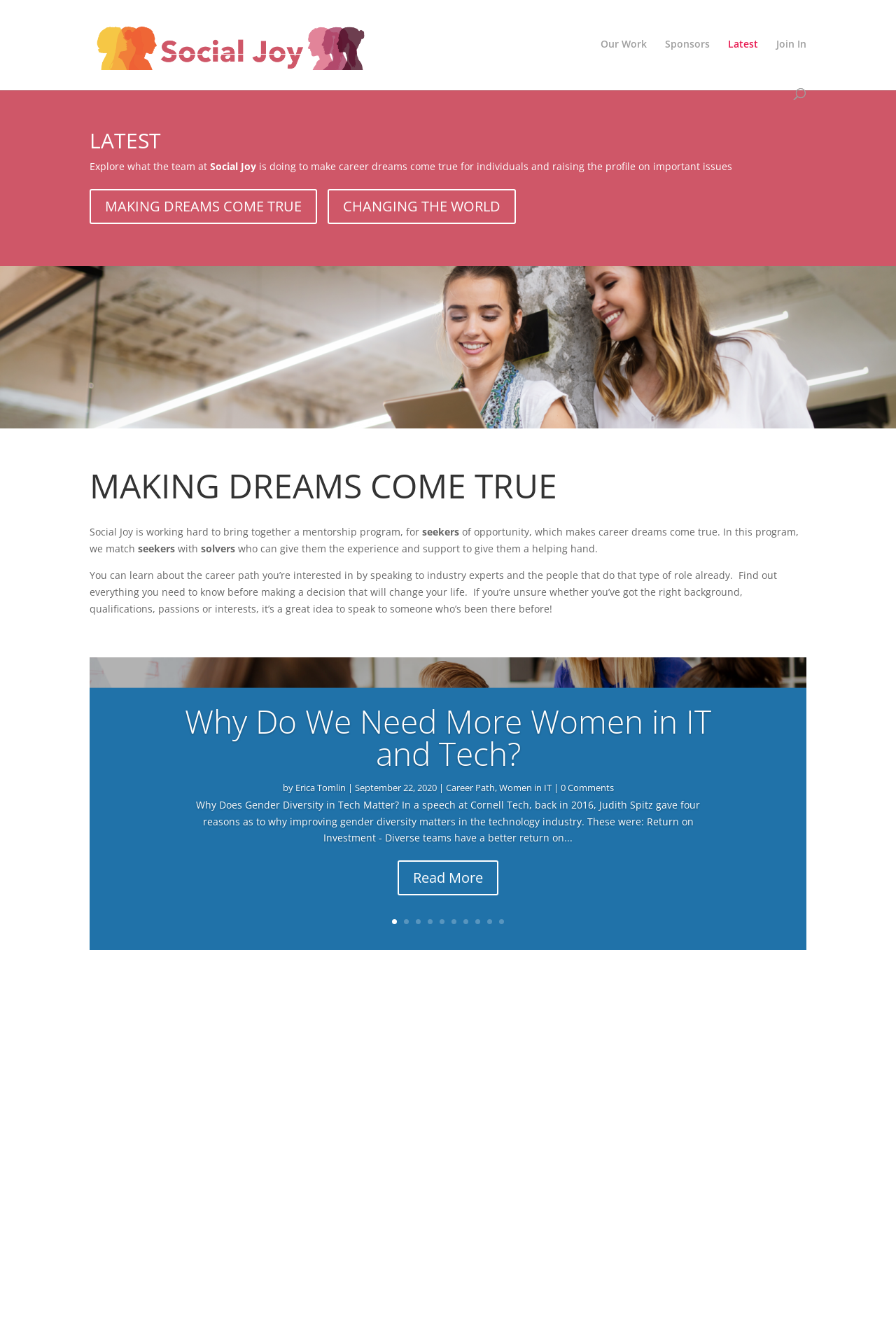Show the bounding box coordinates of the element that should be clicked to complete the task: "Learn about the latest news".

[0.1, 0.098, 0.892, 0.119]